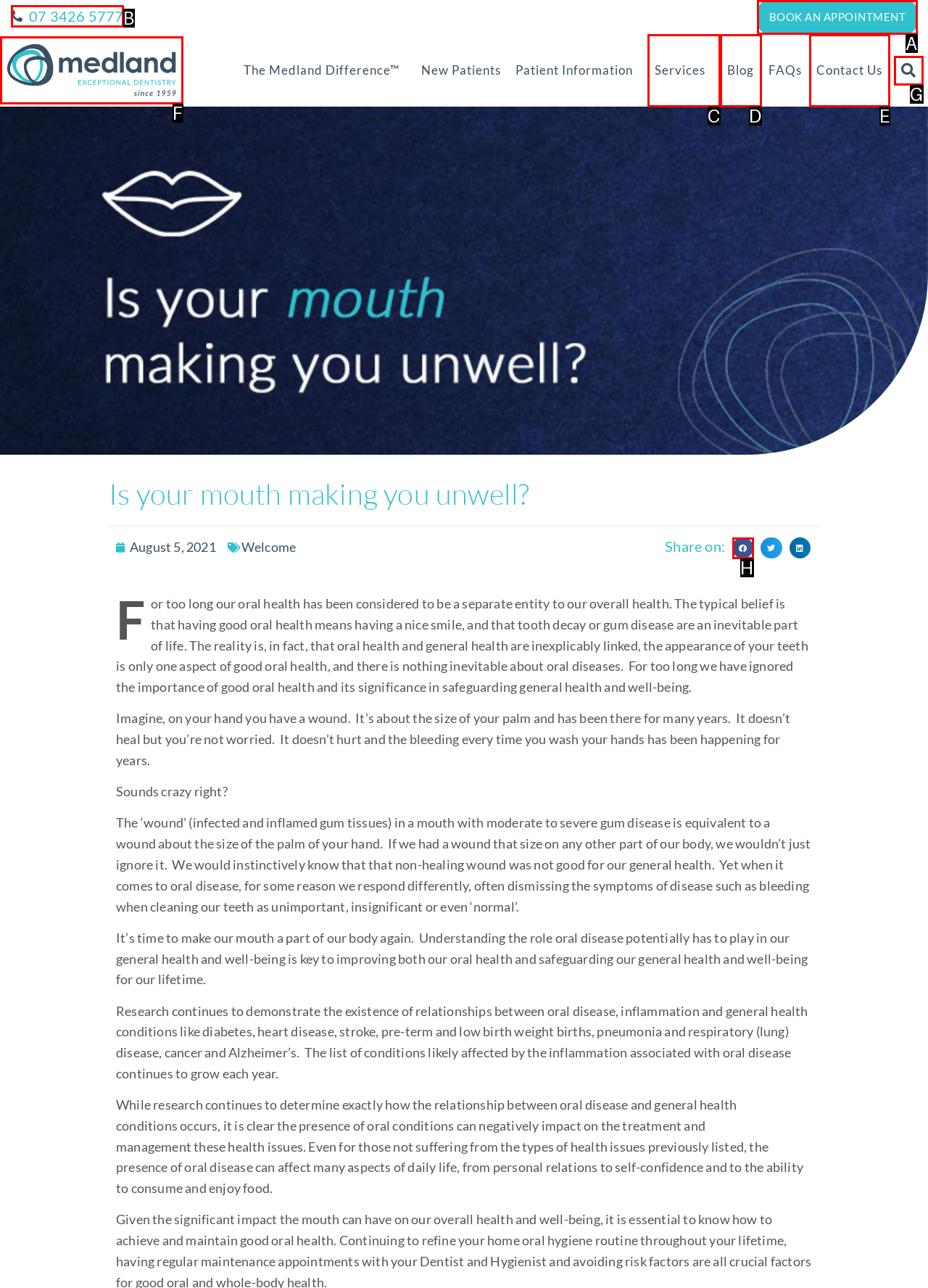Identify the correct UI element to click on to achieve the task: Call the phone number. Provide the letter of the appropriate element directly from the available choices.

B